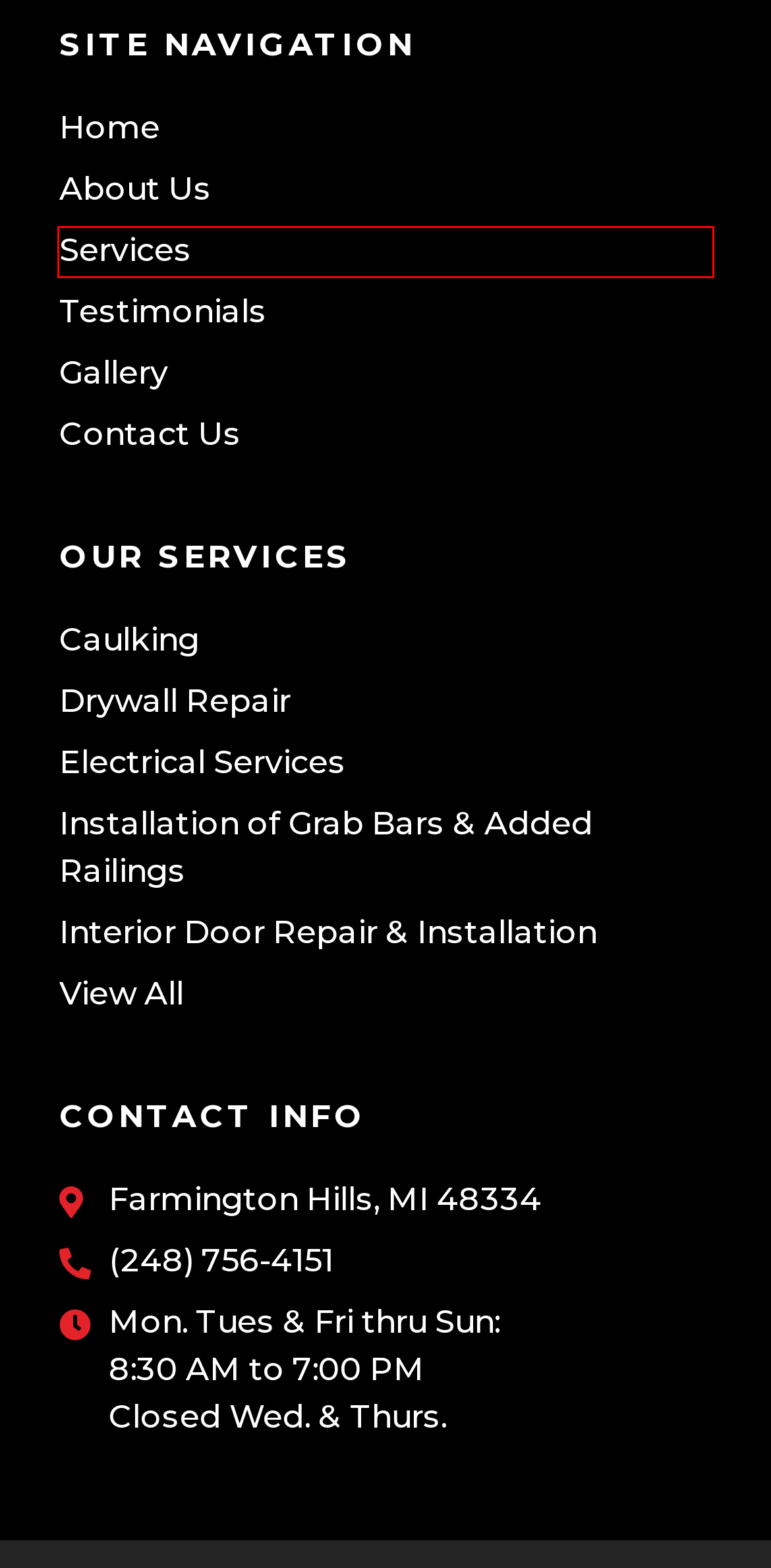You have a screenshot of a webpage with a red bounding box around an element. Identify the webpage description that best fits the new page that appears after clicking the selected element in the red bounding box. Here are the candidates:
A. Installation of a crucial safety measure & Added Railings - Farmington Hills, MI
B. Contact Us - Chuck Addy Home Maintenance
C. Services - Chuck Addy Home Maintenance
D. About Us - Chuck Addy Home Maintenance
E. Farmington Hills, MI Electrical Services
F. Farmington Hills Caulking Services
G. Gallery - Chuck Addy Home Maintenance
H. Farmington Hills, MI Drywall Repair Services

C